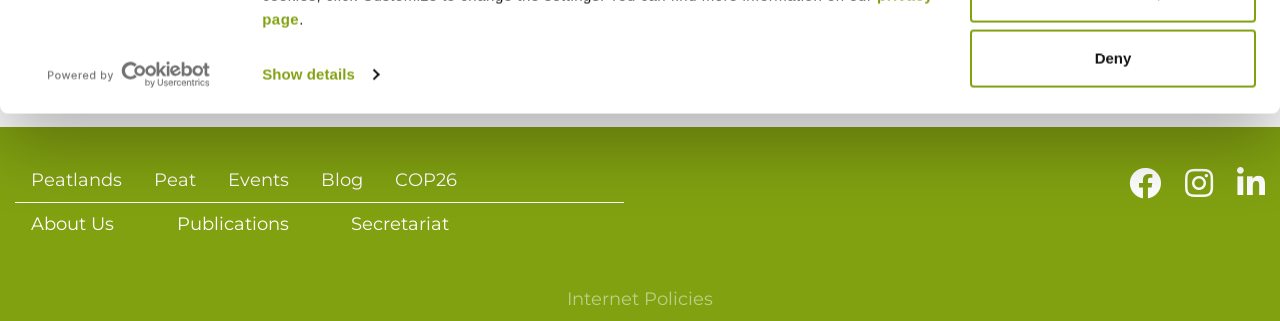Please identify the bounding box coordinates of the element's region that I should click in order to complete the following instruction: "Check Internet Policies". The bounding box coordinates consist of four float numbers between 0 and 1, i.e., [left, top, right, bottom].

[0.443, 0.897, 0.557, 0.966]